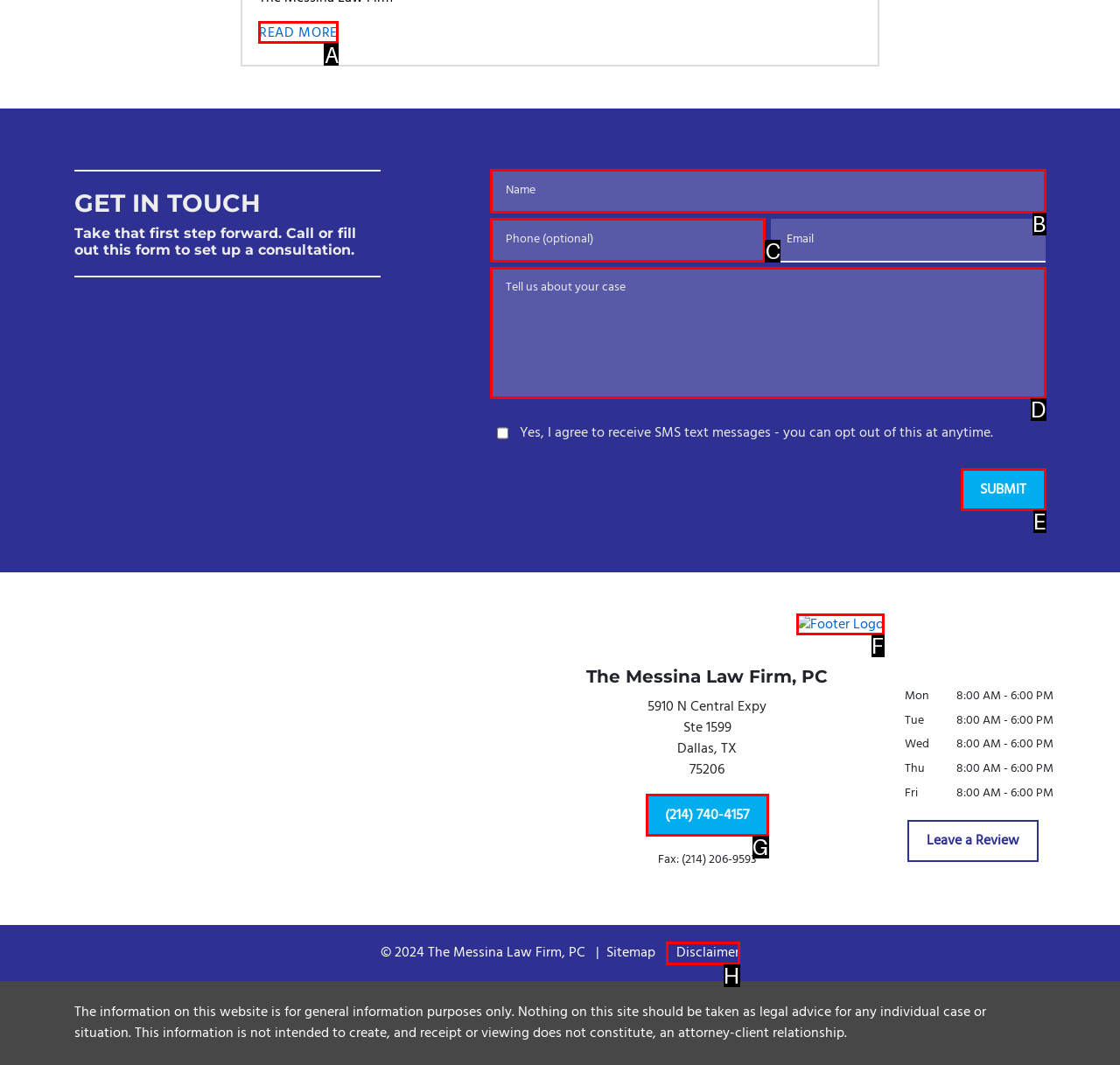Identify the HTML element that should be clicked to accomplish the task: Click the 'Read More' link
Provide the option's letter from the given choices.

A